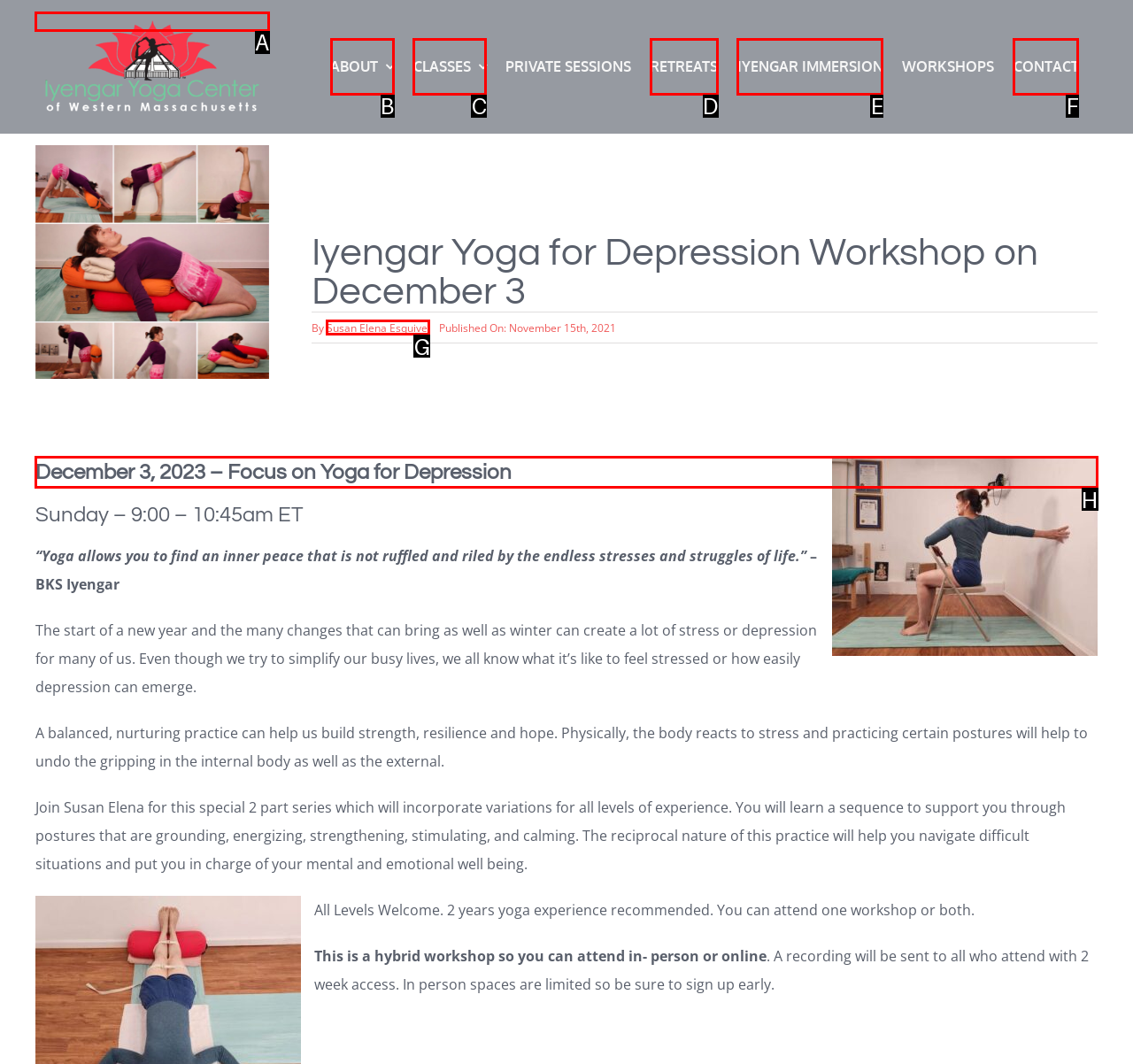Specify which HTML element I should click to complete this instruction: Visit Facebook page Answer with the letter of the relevant option.

None